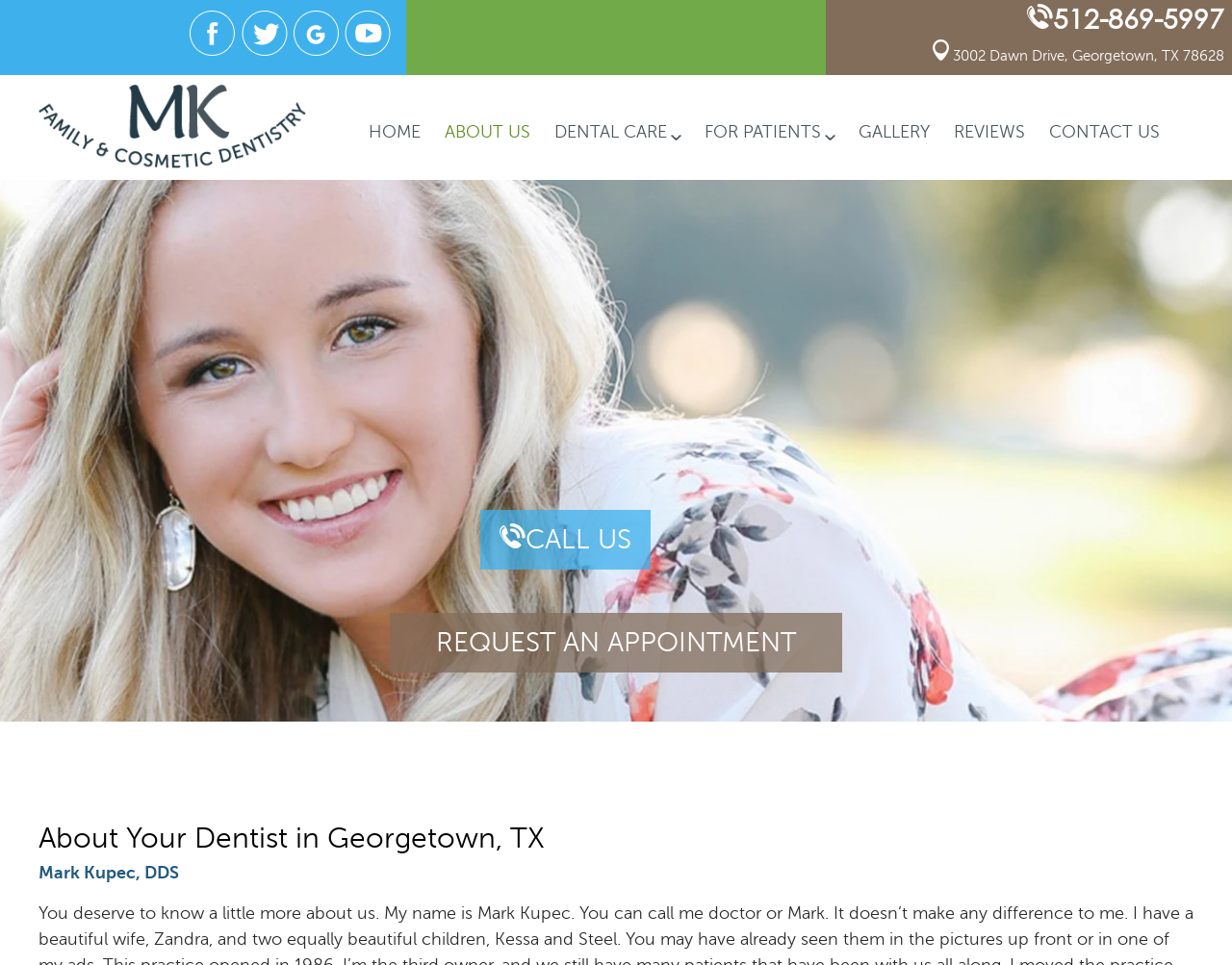Identify the bounding box coordinates of the specific part of the webpage to click to complete this instruction: "Call the dentist".

[0.39, 0.528, 0.528, 0.59]